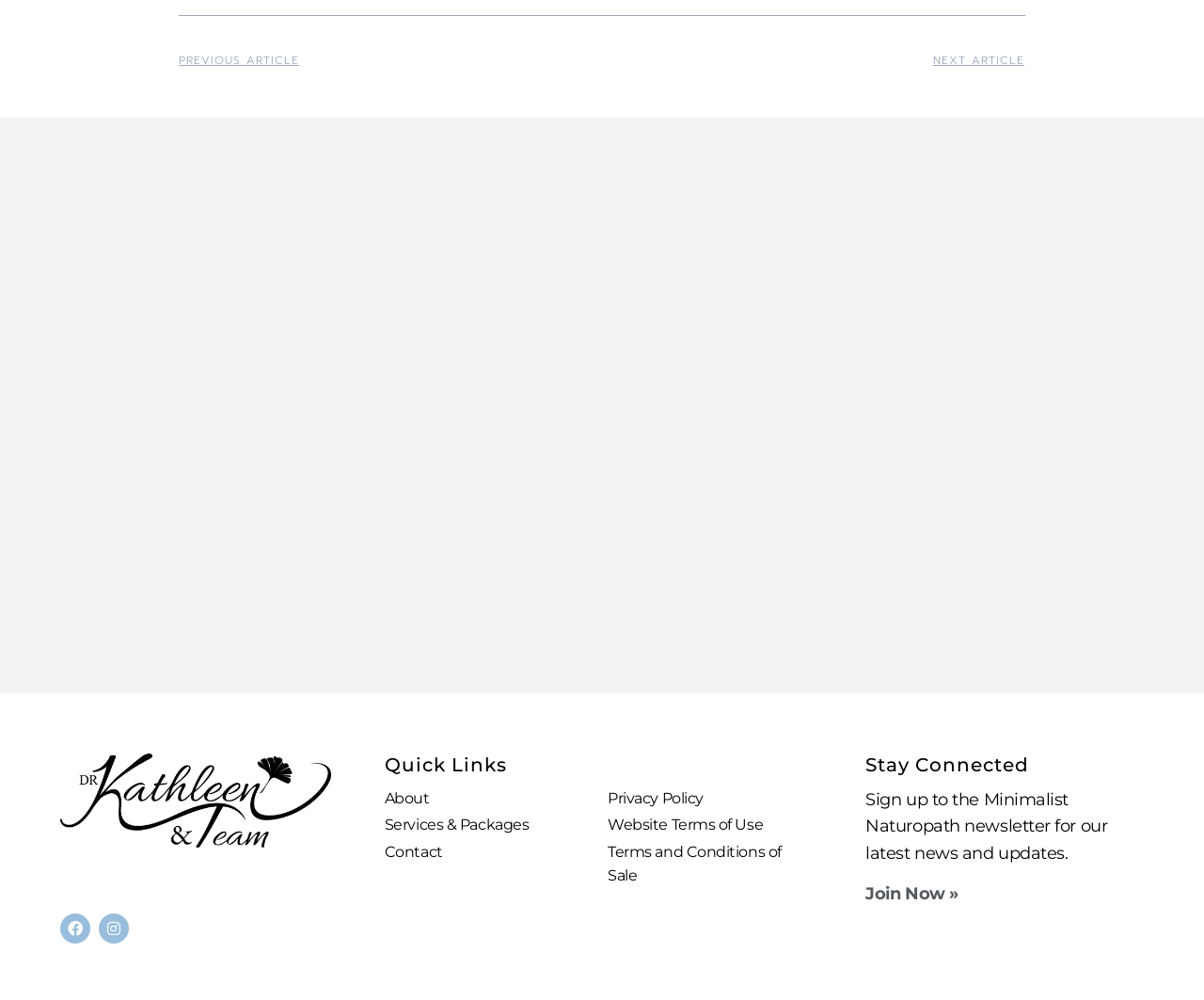How many social media links are present?
Examine the image closely and answer the question with as much detail as possible.

I looked for links with social media icons and found two: 'Facebook' and 'Instagram'. These links are located in the 'Stay Connected' section.